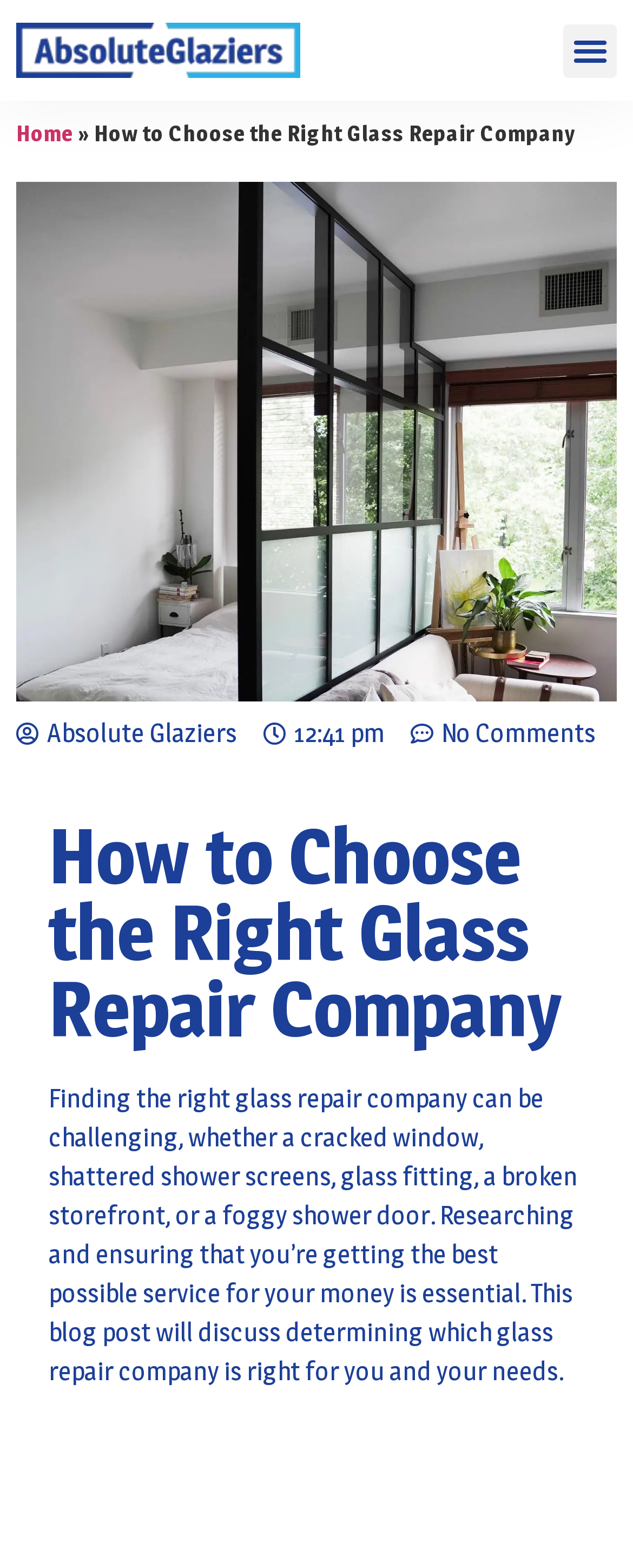Bounding box coordinates are to be given in the format (top-left x, top-left y, bottom-right x, bottom-right y). All values must be floating point numbers between 0 and 1. Provide the bounding box coordinate for the UI element described as: parent_node: Comment: name="name"

None